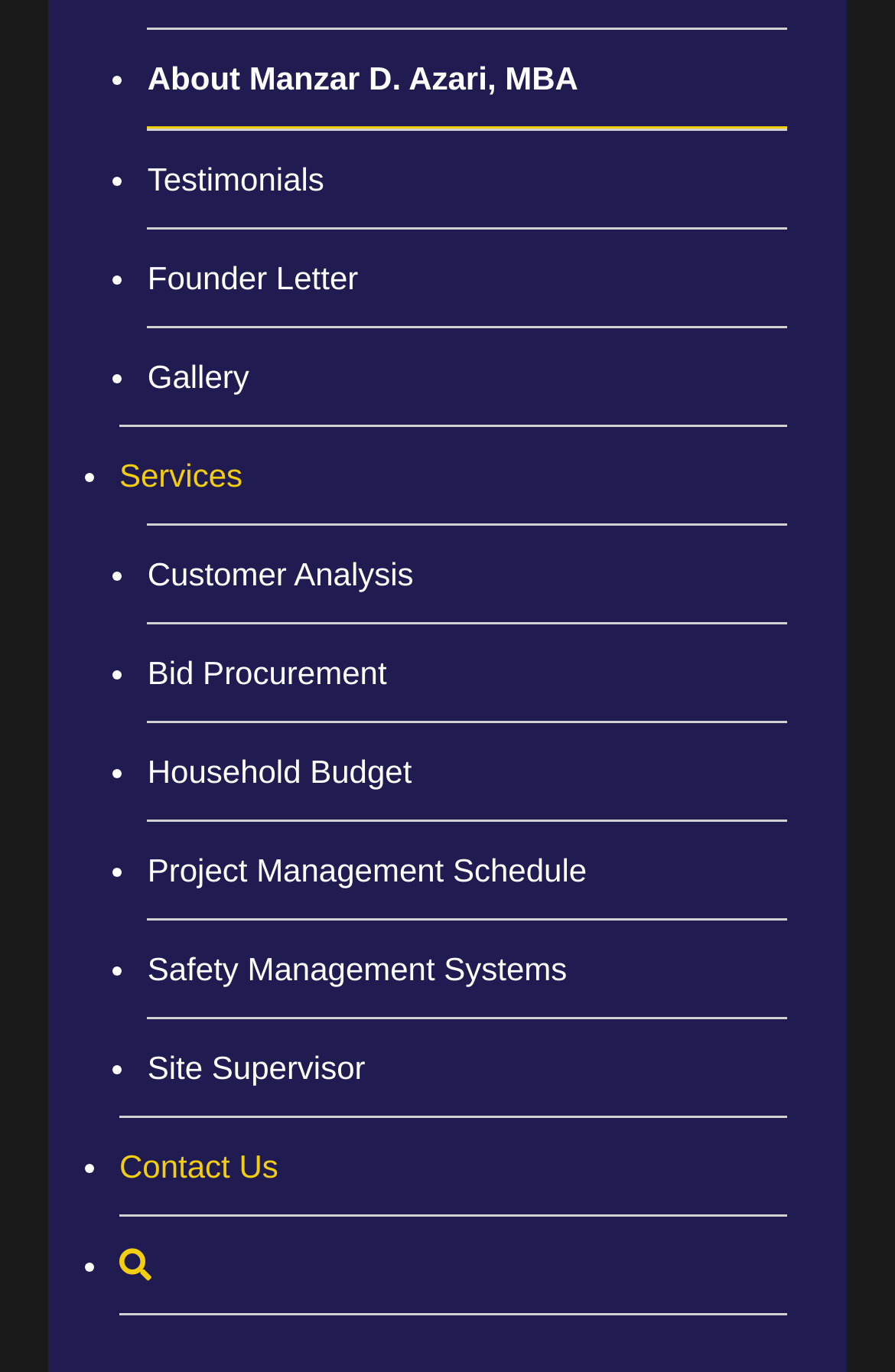For the following element description, predict the bounding box coordinates in the format (top-left x, top-left y, bottom-right x, bottom-right y). All values should be floating point numbers between 0 and 1. Description: Testimonials

[0.165, 0.095, 0.879, 0.165]